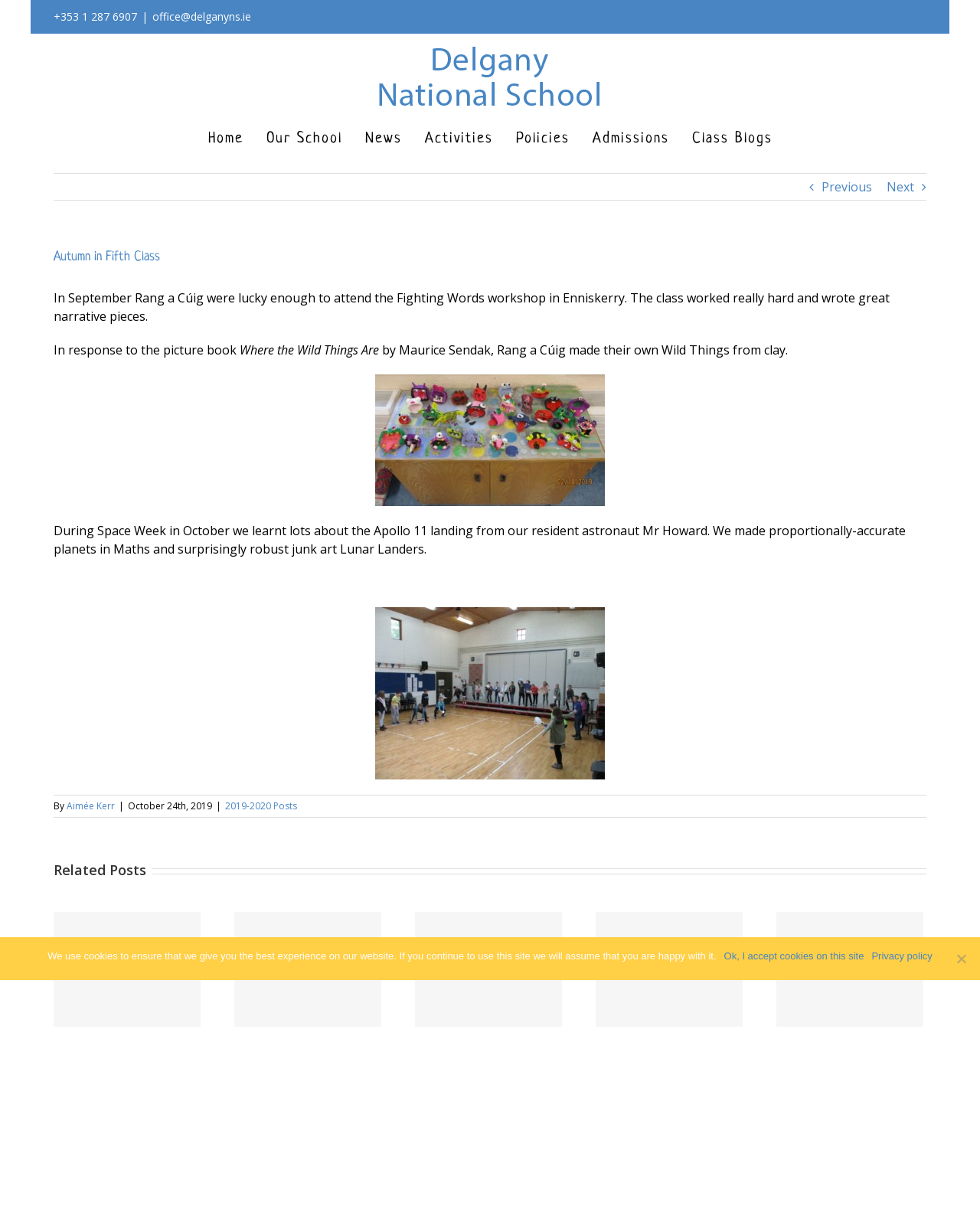Based on the provided description, "Admissions", find the bounding box of the corresponding UI element in the screenshot.

[0.604, 0.098, 0.682, 0.13]